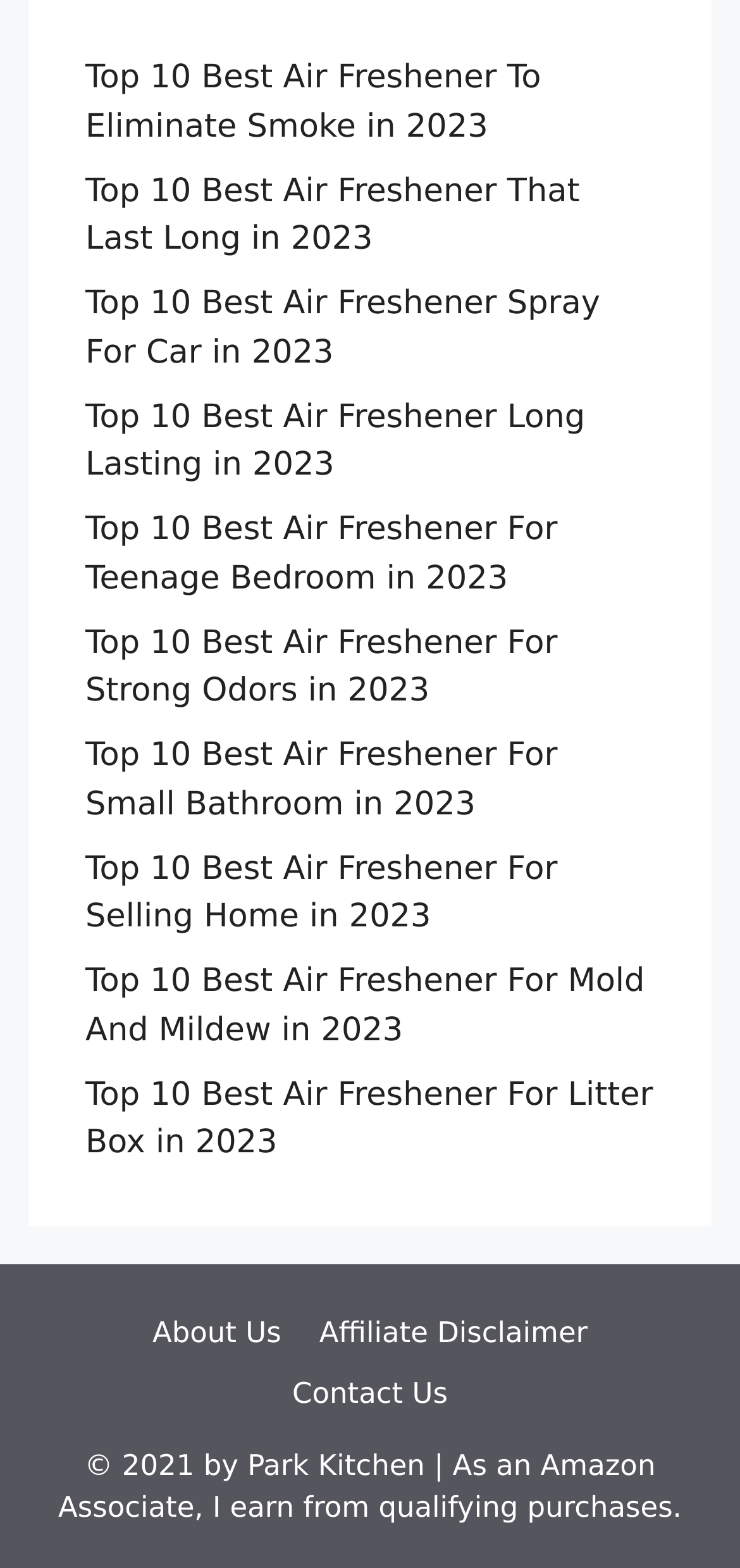Is the website affiliated with Amazon?
Observe the image and answer the question with a one-word or short phrase response.

Yes